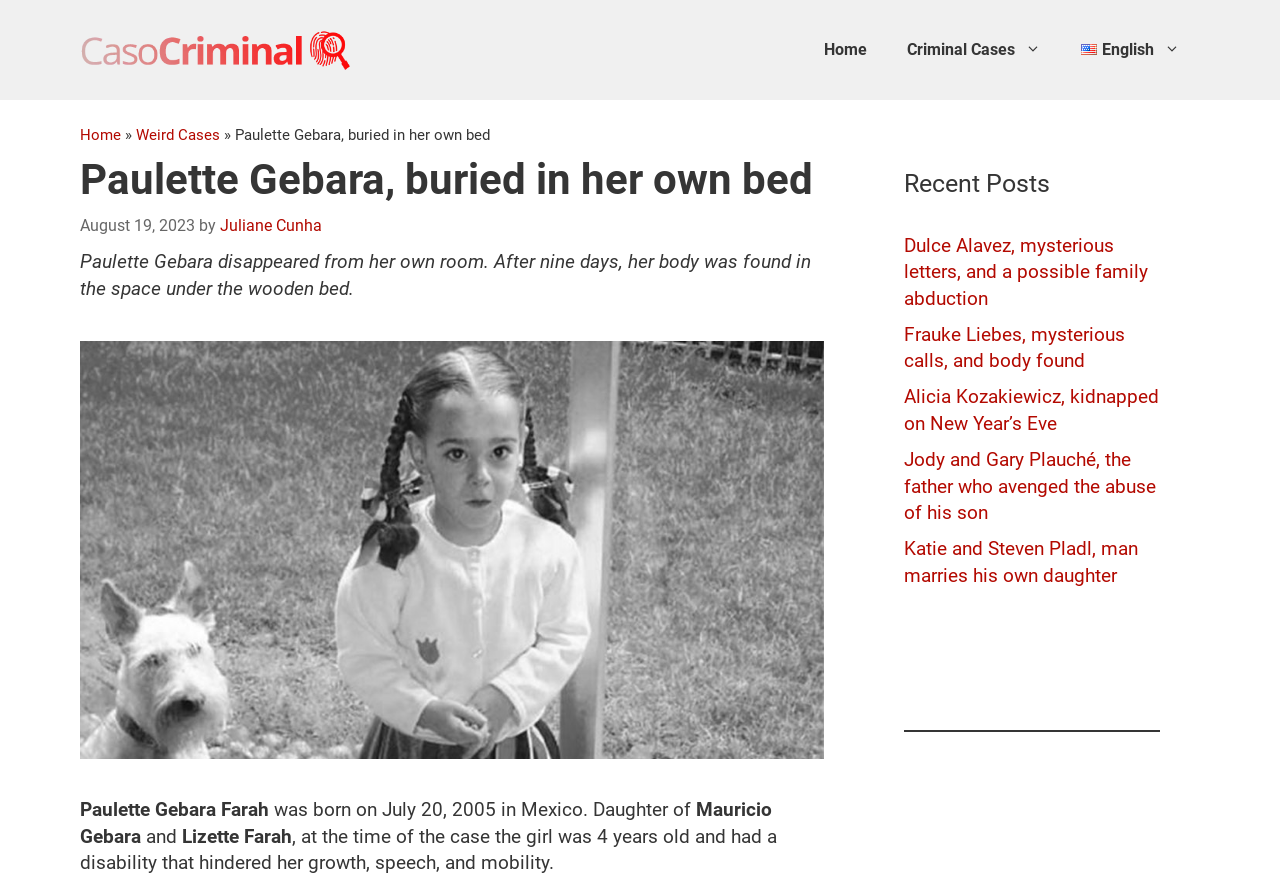Locate the bounding box coordinates of the element to click to perform the following action: 'Read the article about Paulette Gebara'. The coordinates should be given as four float values between 0 and 1, in the form of [left, top, right, bottom].

[0.062, 0.286, 0.634, 0.342]